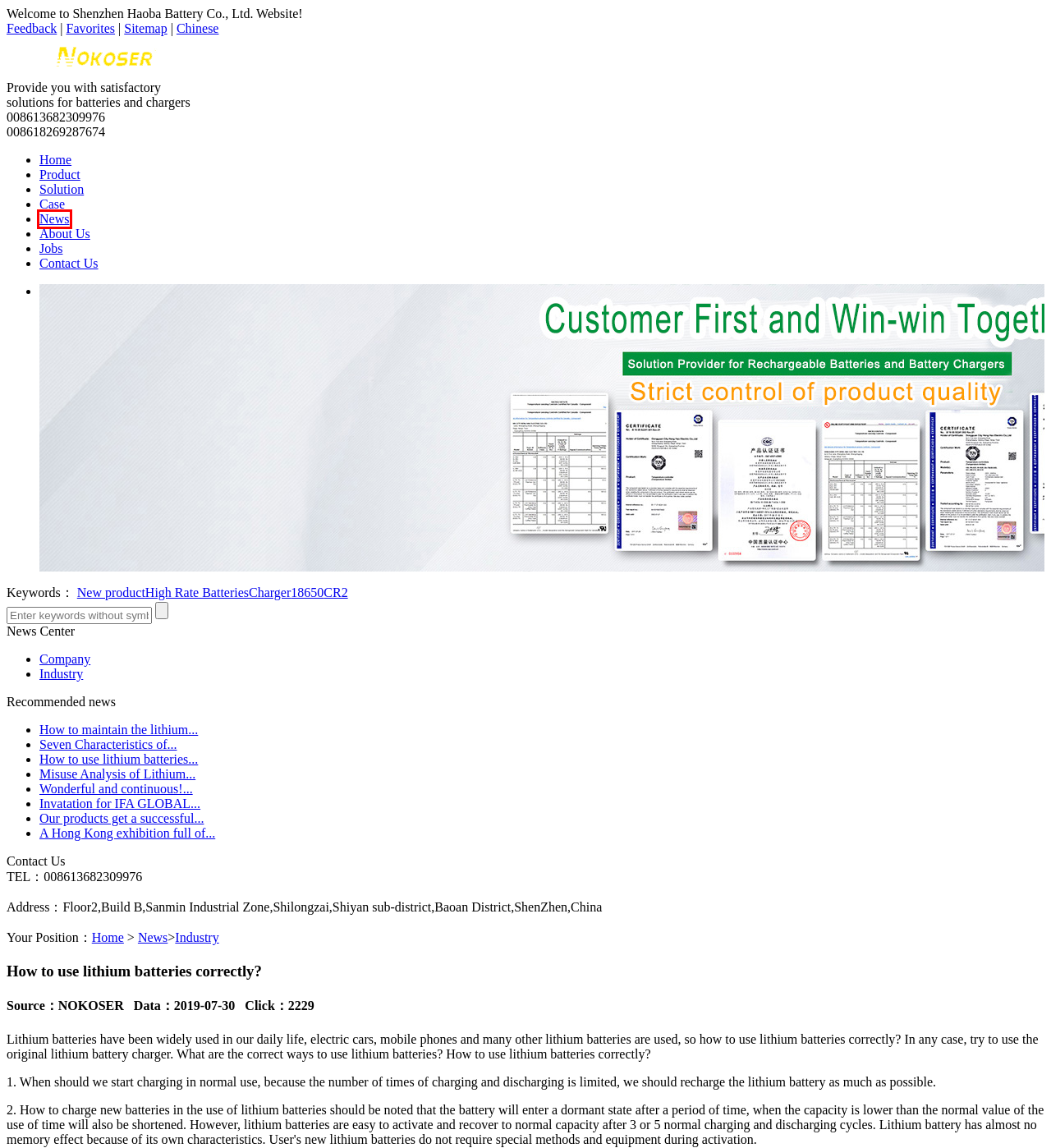View the screenshot of the webpage containing a red bounding box around a UI element. Select the most fitting webpage description for the new page shown after the element in the red bounding box is clicked. Here are the candidates:
A. Invatation for IFA GLOBAL MARKETS EXHIBITION_Company_News_SHENZHEN HAOBA BATTERY CO.,LTD
B. Industry_News_SHENZHEN HAOBA BATTERY CO.,LTD
C. Our products get a successful EXPRO in Germany IFA_News_SHENZHEN HAOBA BATTERY CO.,LTD
D. News_SHENZHEN HAOBA BATTERY CO.,LTD
E. Contact Us_SHENZHEN HAOBA BATTERY CO.,LTD
F. Solution_SHENZHEN HAOBA BATTERY CO.,LTD
G. Case_SHENZHEN HAOBA BATTERY CO.,LTD
H. SHENZHEN HAOBA BATTERY CO.,LTD_Battery Charger Manufacturer_18650 Battery Charger OEM

D